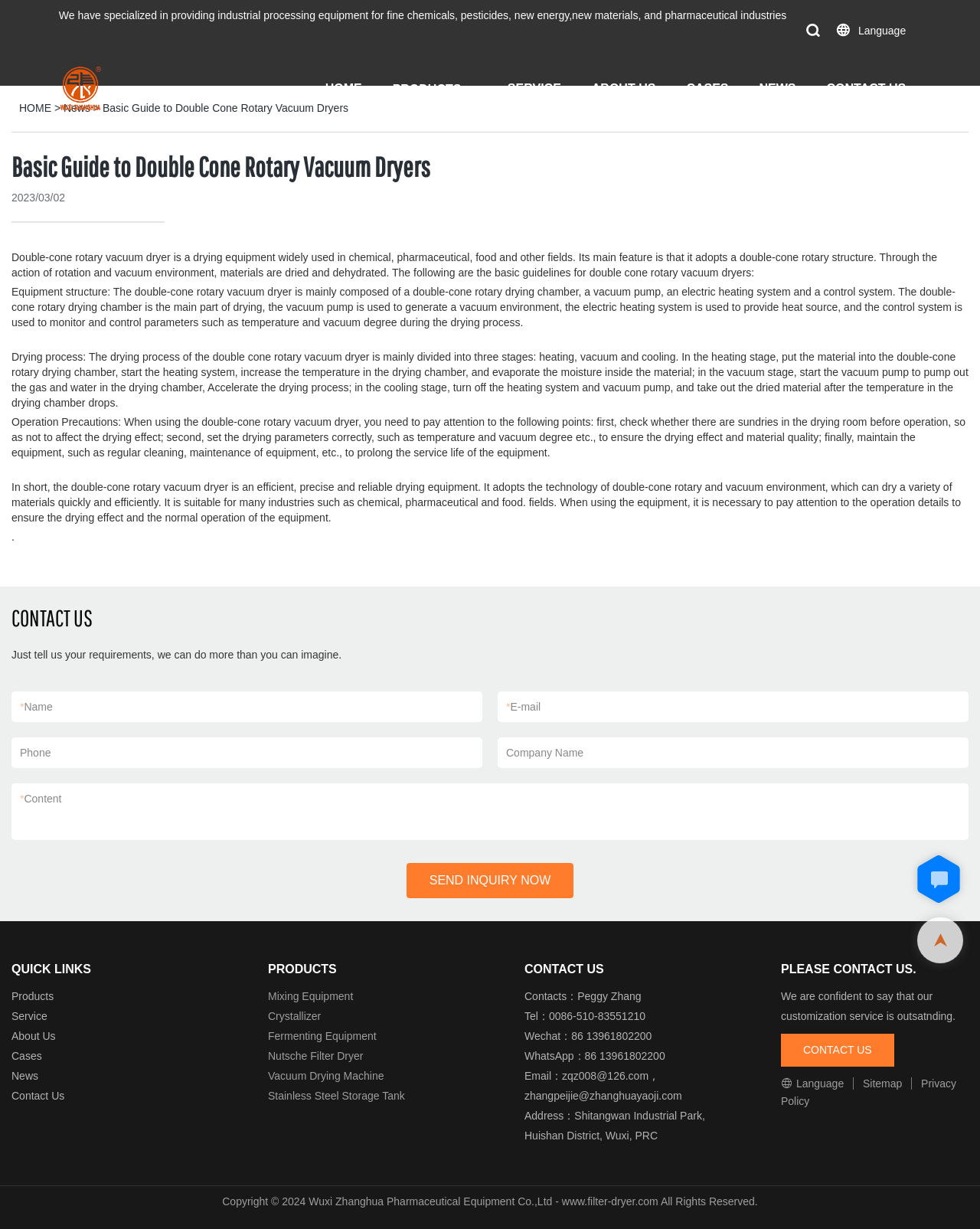What is the purpose of the vacuum pump in double-cone rotary vacuum dryers?
Identify the answer in the screenshot and reply with a single word or phrase.

To generate a vacuum environment